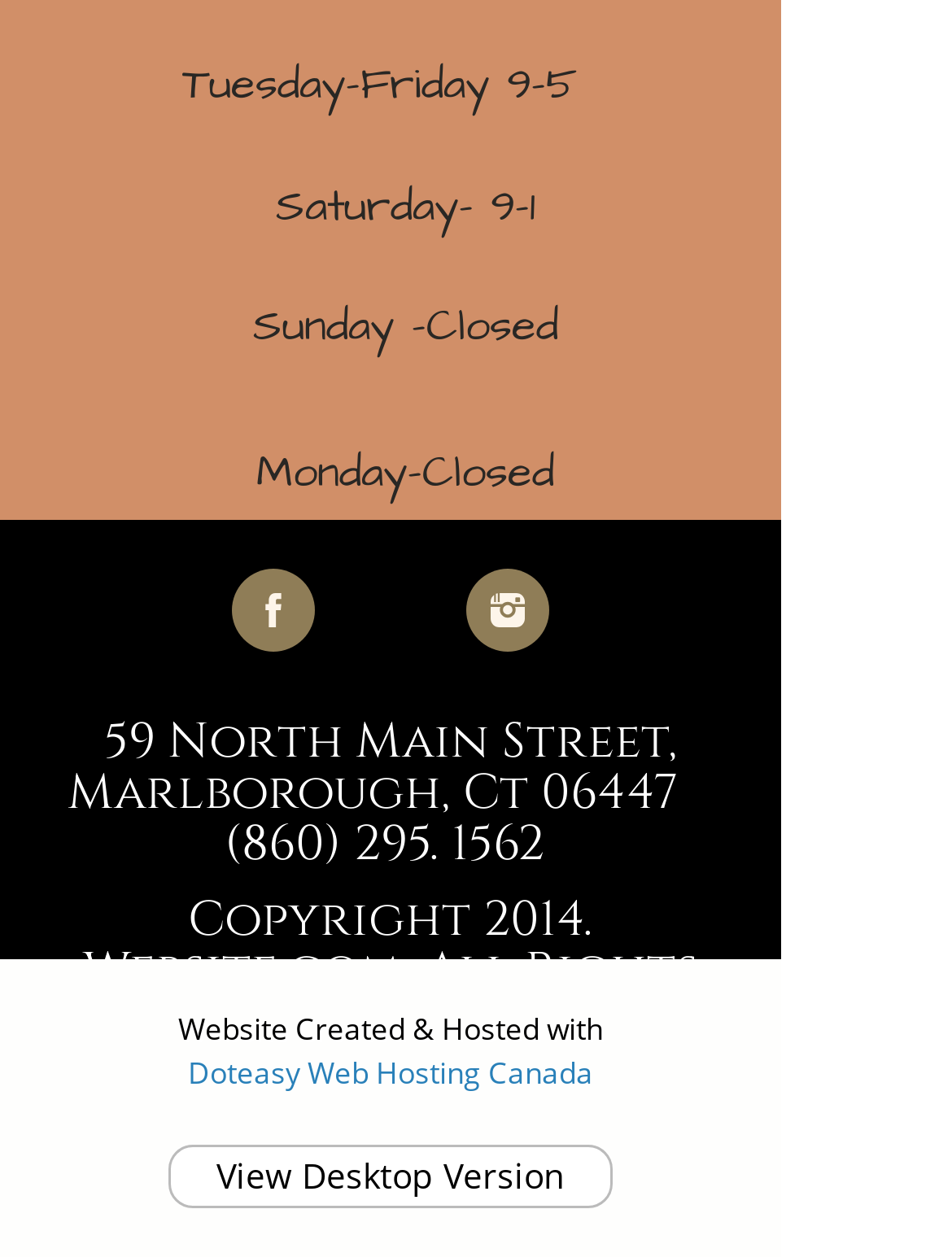Is the business open on Sundays?
Ensure your answer is thorough and detailed.

The business hours on Sundays can be found in the static text element at the top of the page, which states 'Sunday -Closed', indicating that the business is not open on Sundays.